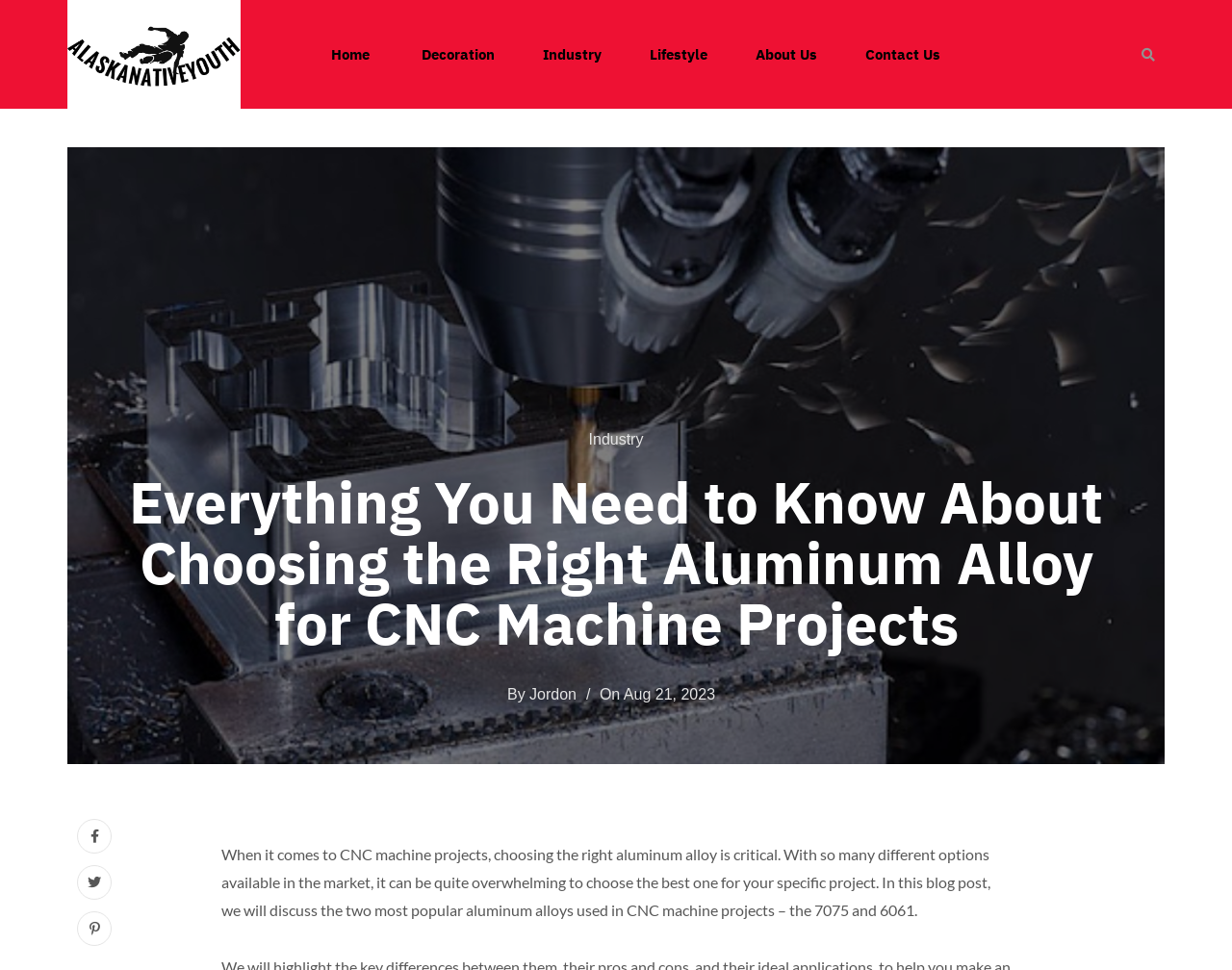Determine the bounding box coordinates of the clickable region to execute the instruction: "Contact Us". The coordinates should be four float numbers between 0 and 1, denoted as [left, top, right, bottom].

[0.682, 0.024, 0.782, 0.089]